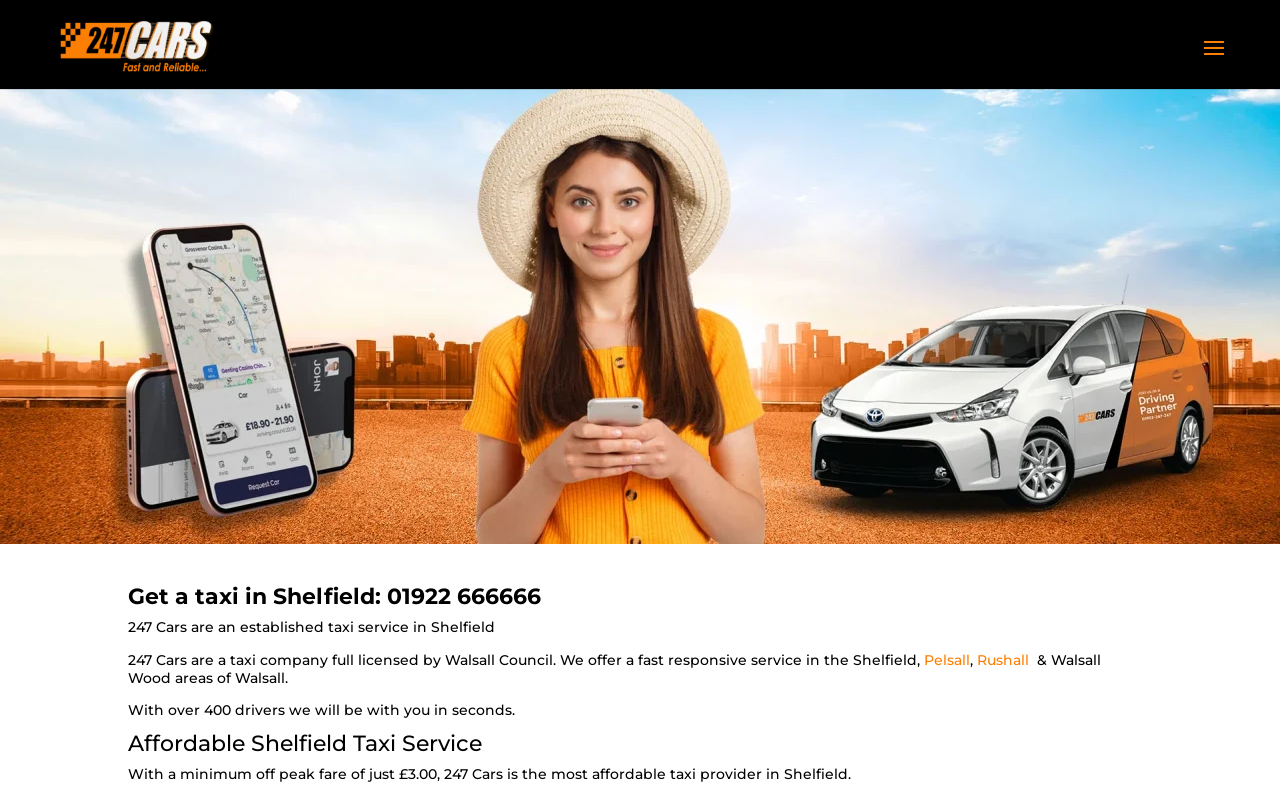What areas does 247 Cars serve?
Please answer using one word or phrase, based on the screenshot.

Shelfield, Pelsall, Rushall, and Walsall Wood